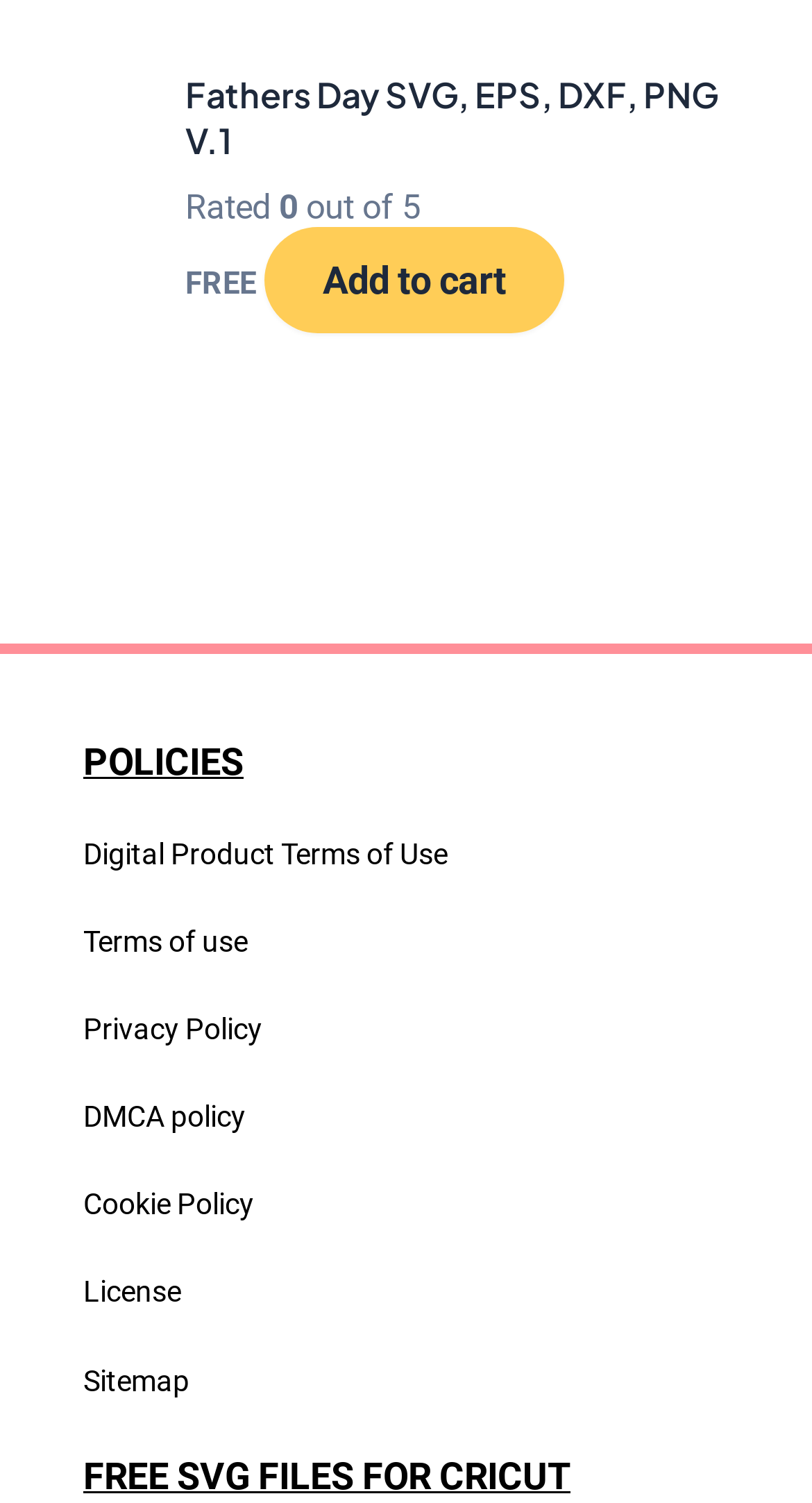Predict the bounding box of the UI element that fits this description: "Digital Product Terms of Use".

[0.103, 0.55, 0.897, 0.588]